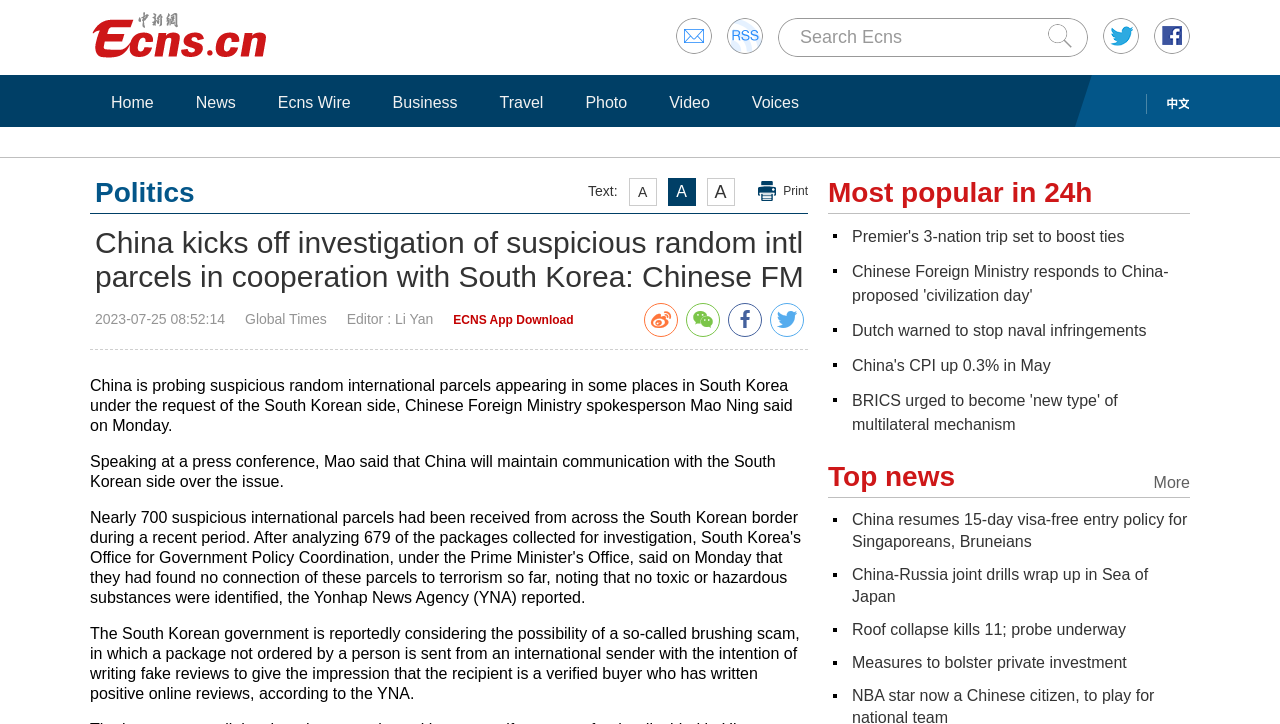What is the category of the news article?
Kindly offer a comprehensive and detailed response to the question.

I determined this by looking at the heading 'Text: A A A Print Politics' and the static text 'Politics' within it. This suggests that the news article is categorized under politics.